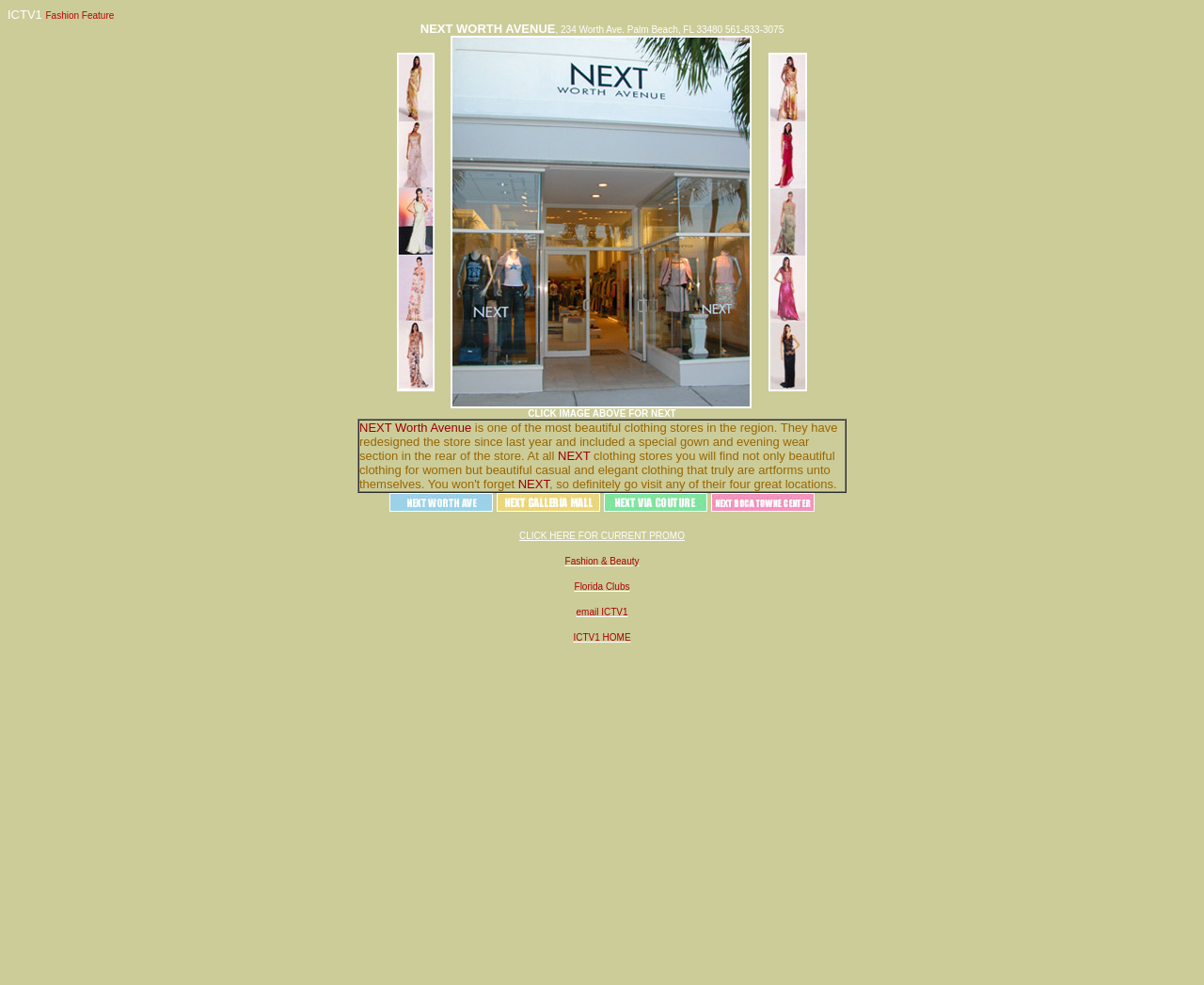Respond to the question with just a single word or phrase: 
What is the name of the clothing store described in the webpage?

NEXT Worth Avenue